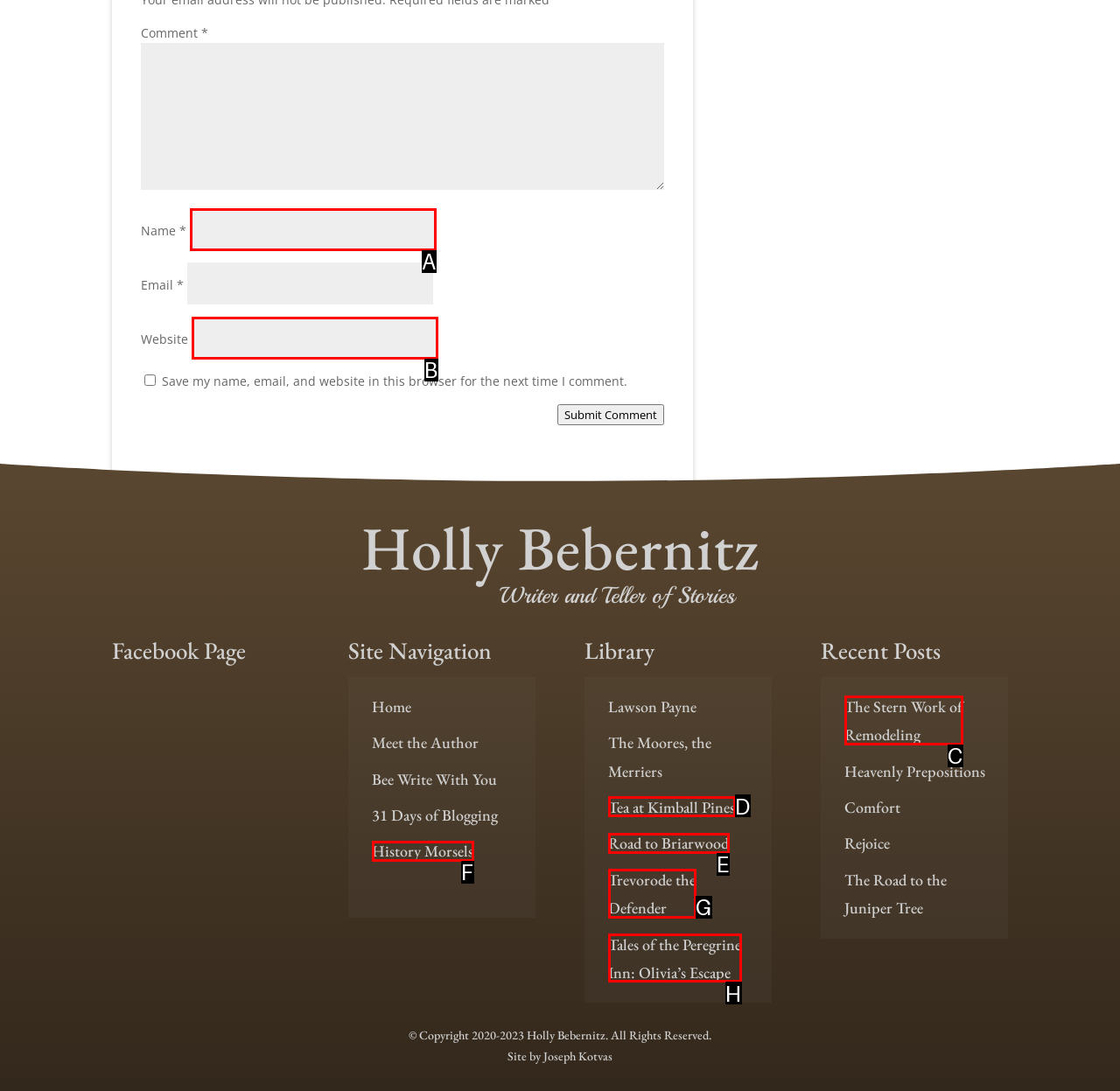Choose the HTML element that best fits the description: The Stern Work of Remodeling. Answer with the option's letter directly.

C